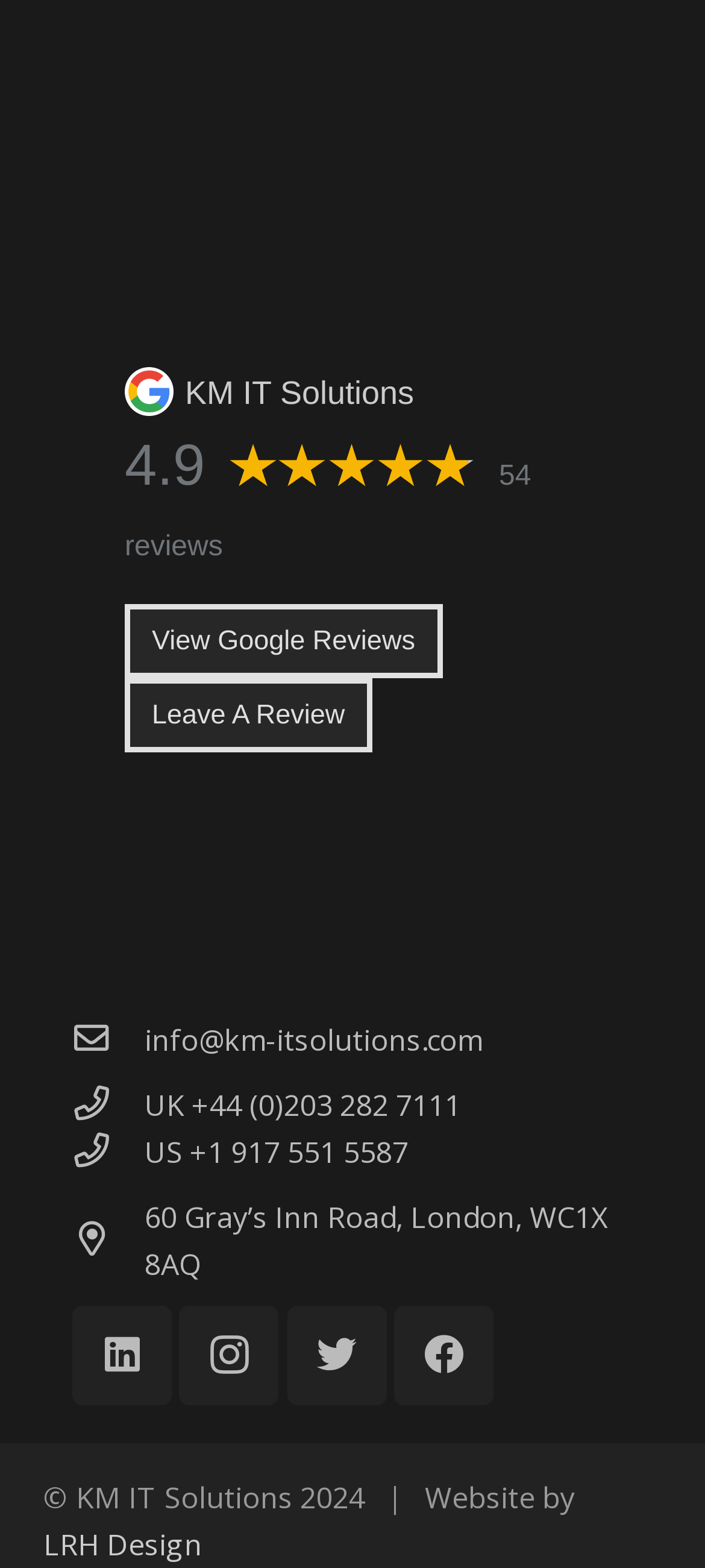Answer the question below in one word or phrase:
What is the rating of KM IT Solutions?

4.9